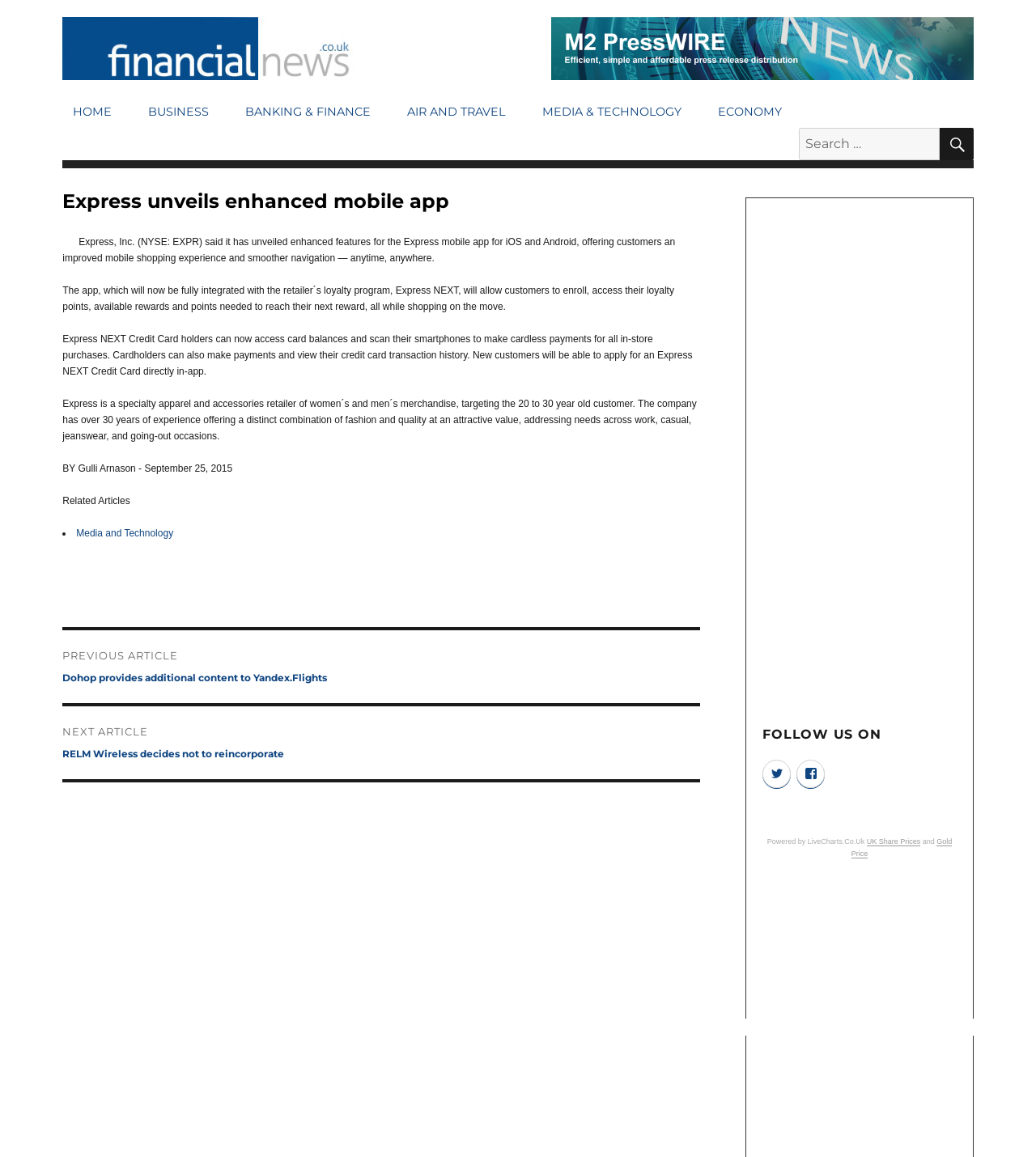Find the bounding box coordinates for the element that must be clicked to complete the instruction: "Read related article about Media and Technology". The coordinates should be four float numbers between 0 and 1, indicated as [left, top, right, bottom].

[0.074, 0.456, 0.167, 0.466]